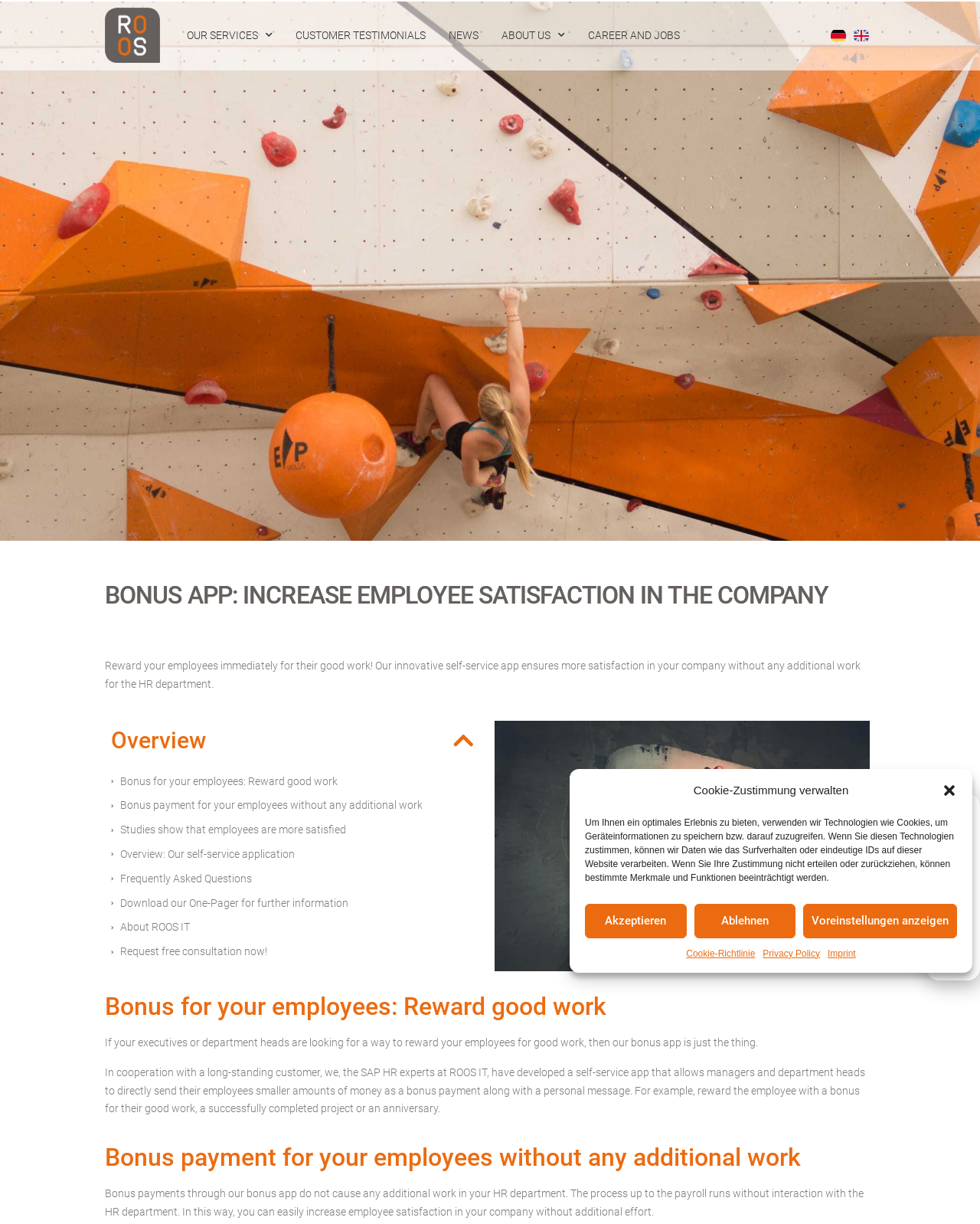What is the purpose of the bonus app?
Answer with a single word or short phrase according to what you see in the image.

Increase employee satisfaction